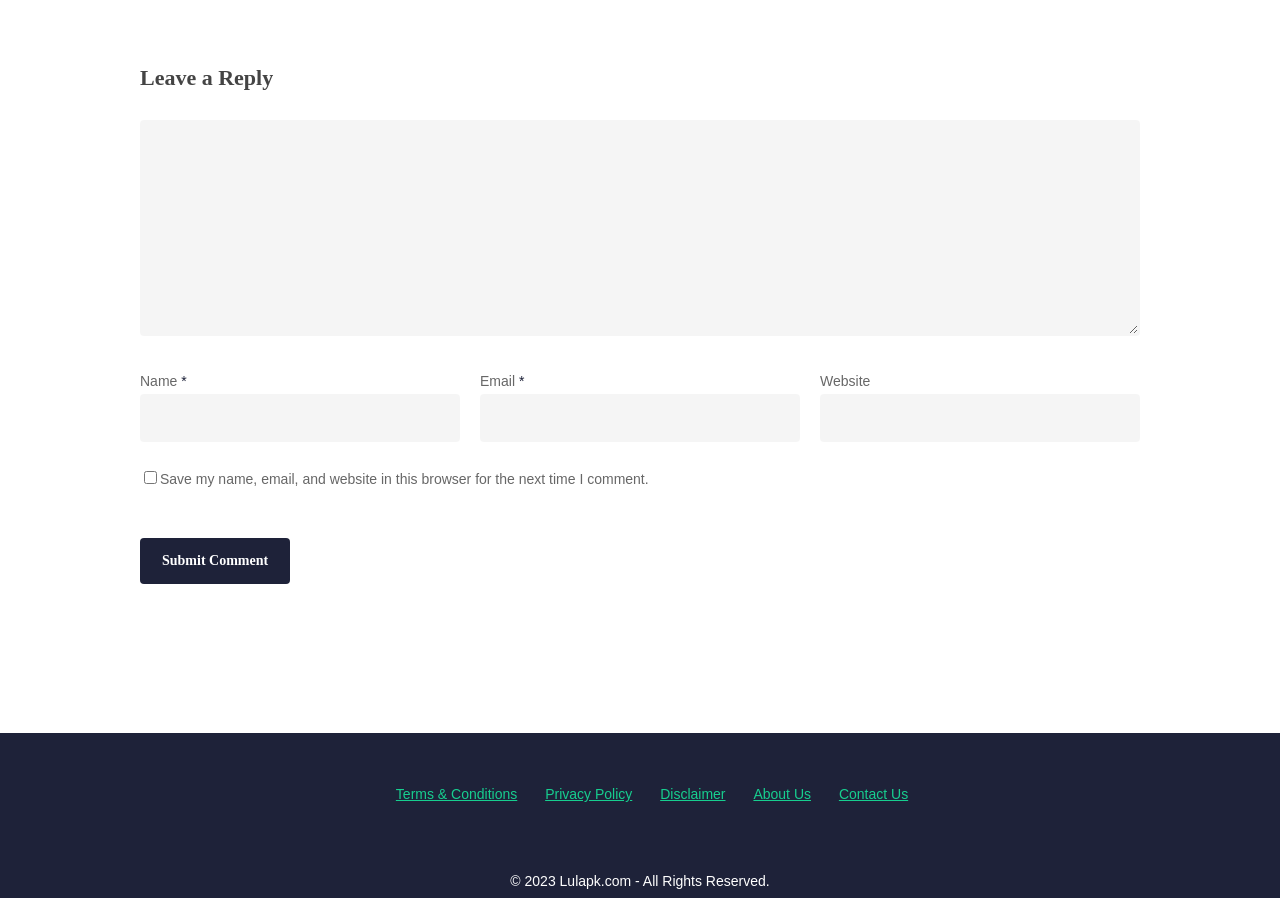Determine the bounding box coordinates of the section to be clicked to follow the instruction: "Submit your comment". The coordinates should be given as four float numbers between 0 and 1, formatted as [left, top, right, bottom].

[0.109, 0.599, 0.227, 0.65]